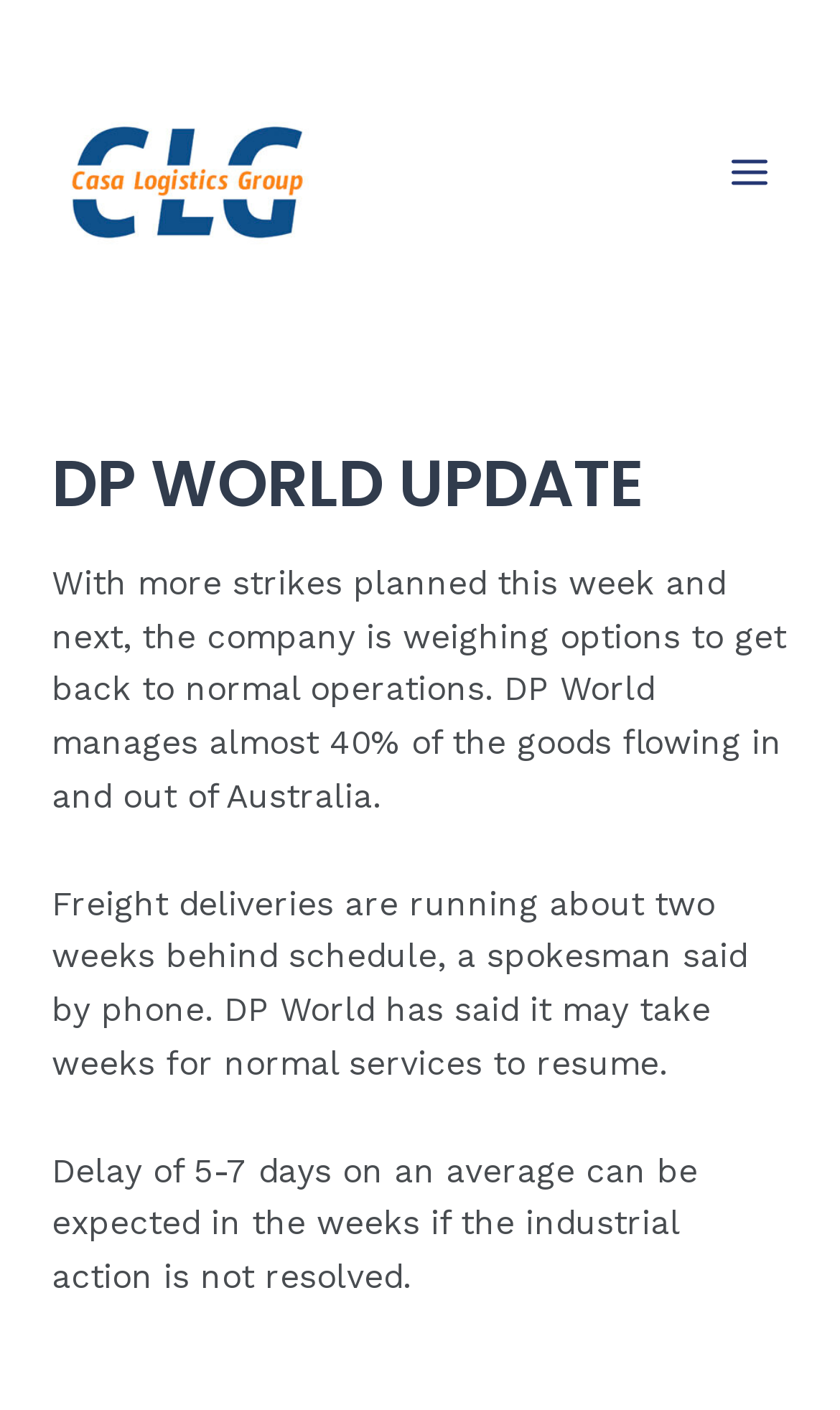Explain in detail what you observe on this webpage.

The webpage is about a DP World update, specifically discussing the impact of strikes on the company's operations. At the top left of the page, there is a link to "Casa Logistics" accompanied by an image with the same name. Below this, there is a button labeled "Main Menu" on the top right side of the page, which is not expanded.

The main content of the page is divided into sections, with a heading "DP WORLD UPDATE" at the top. Below the heading, there is a paragraph of text that explains the situation, stating that the company is trying to get back to normal operations amidst planned strikes. This paragraph is followed by two more blocks of text, which provide additional information about the delays in freight deliveries and the expected average delay if the industrial action is not resolved.

Overall, the webpage appears to be a news article or update about the situation with DP World, with a focus on the impact of the strikes on the company's operations and the expected delays.